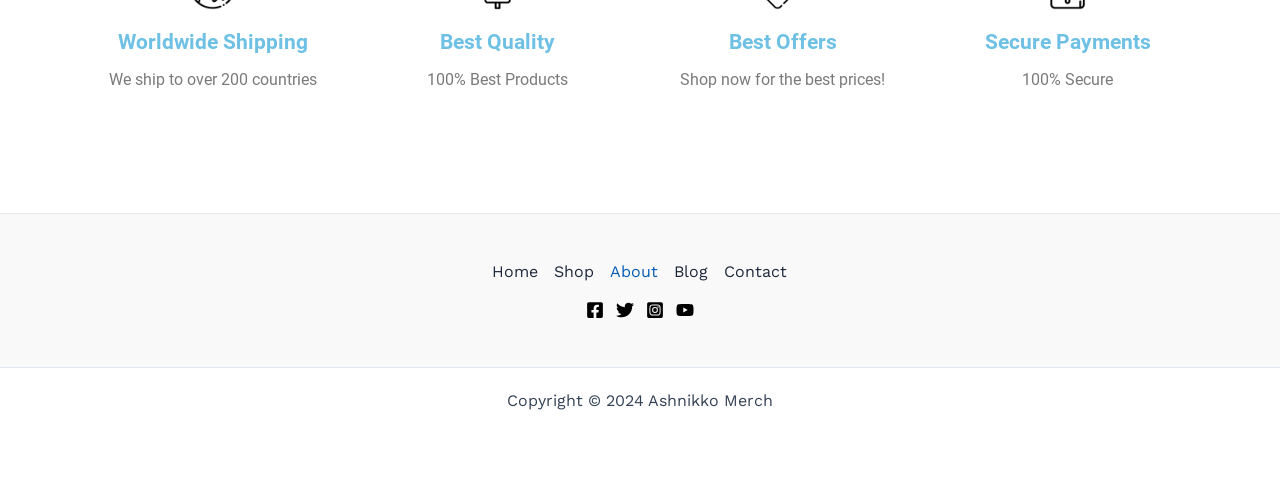Determine the coordinates of the bounding box for the clickable area needed to execute this instruction: "Contact us".

[0.56, 0.531, 0.615, 0.585]